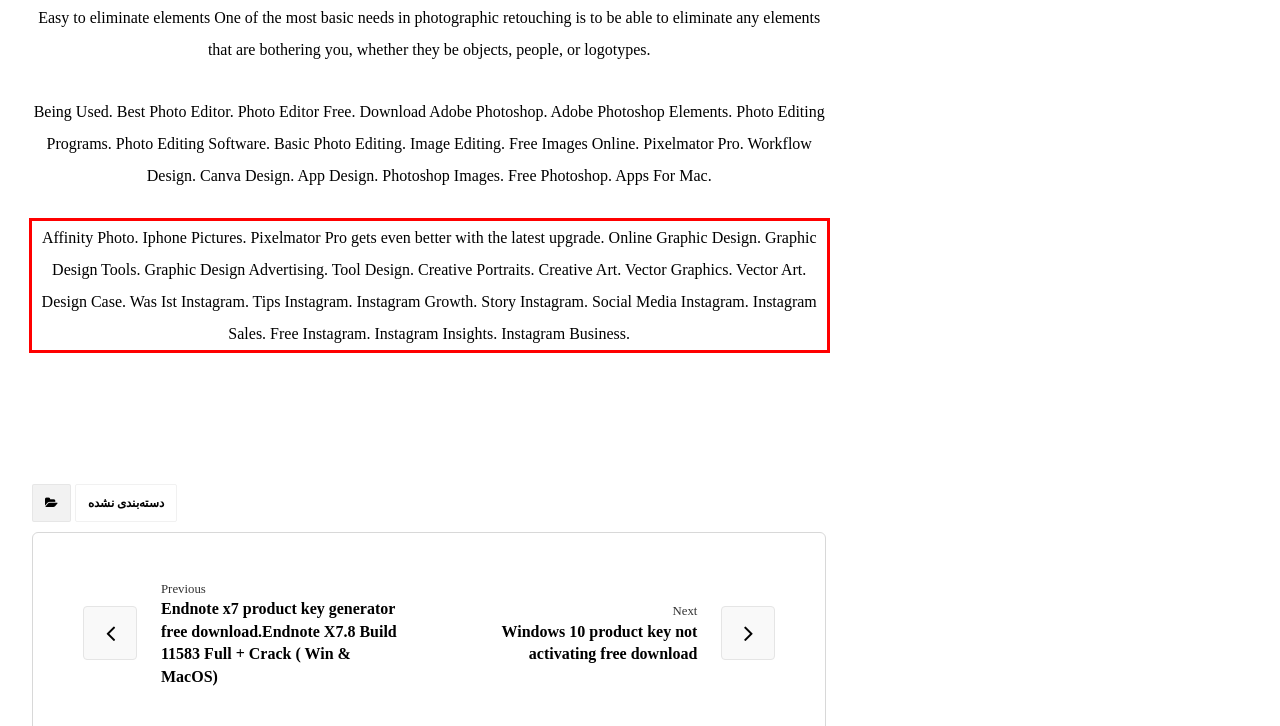Within the provided webpage screenshot, find the red rectangle bounding box and perform OCR to obtain the text content.

Affinity Photo. Iphone Pictures. Pixelmator Pro gets even better with the latest upgrade. Online Graphic Design. Graphic Design Tools. Graphic Design Advertising. Tool Design. Creative Portraits. Creative Art. Vector Graphics. Vector Art. Design Case. Was Ist Instagram. Tips Instagram. Instagram Growth. Story Instagram. Social Media Instagram. Instagram Sales. Free Instagram. Instagram Insights. Instagram Business.